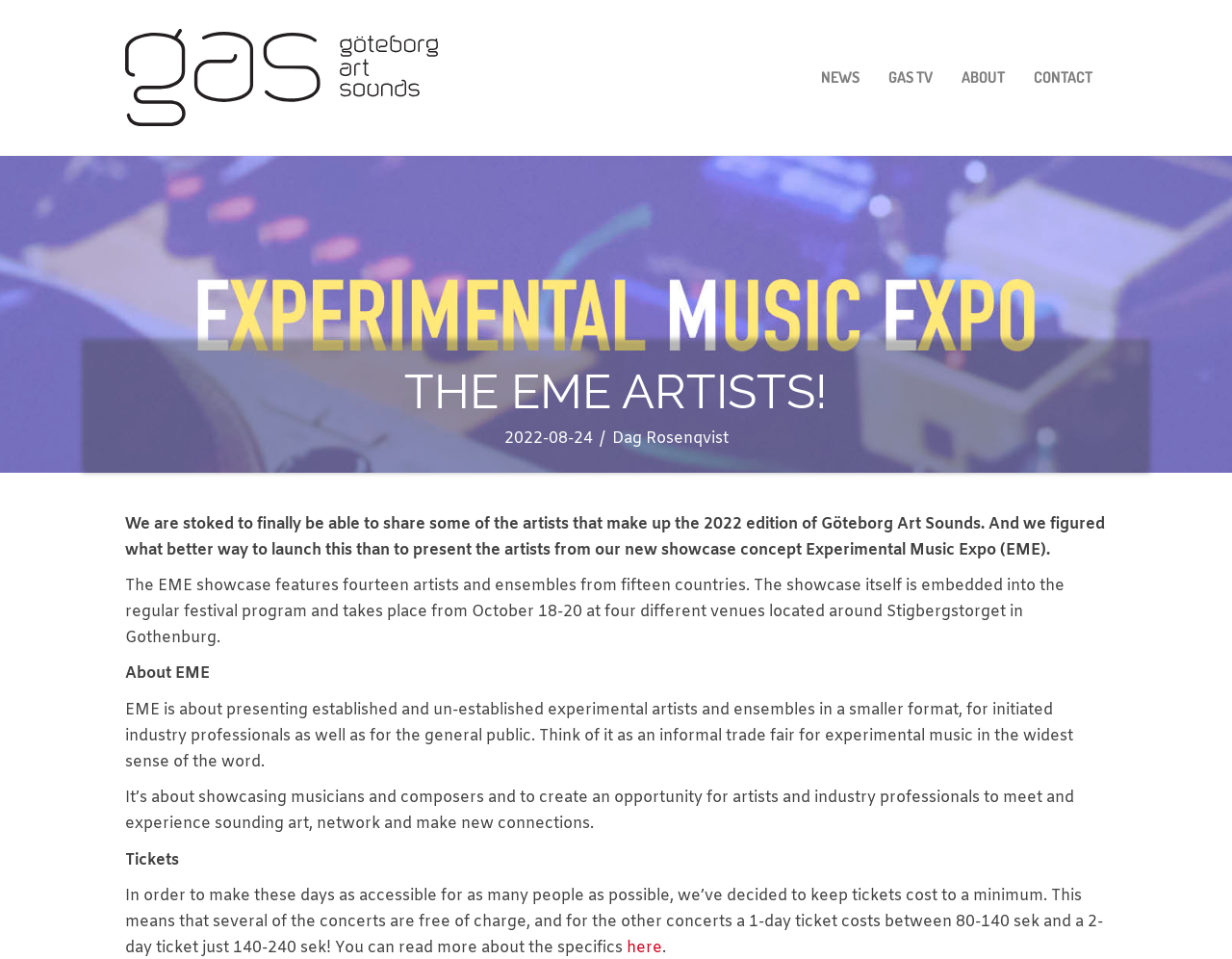How much does a 2-day ticket cost?
Provide a detailed answer to the question, using the image to inform your response.

I obtained the answer by reading the StaticText element that discusses ticket prices, which states that a 2-day ticket costs between 140-240 sek.